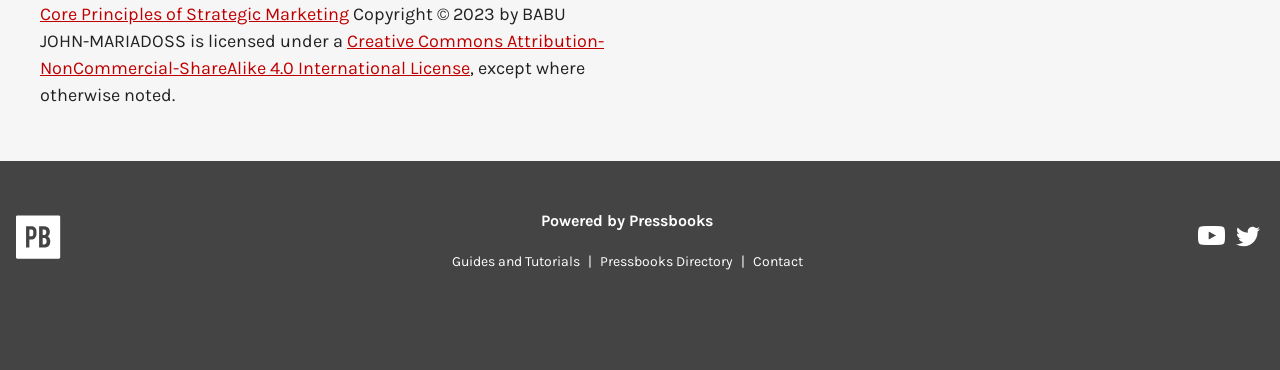What are the social media platforms where Pressbooks has a presence?
Please look at the screenshot and answer in one word or a short phrase.

YouTube, Twitter